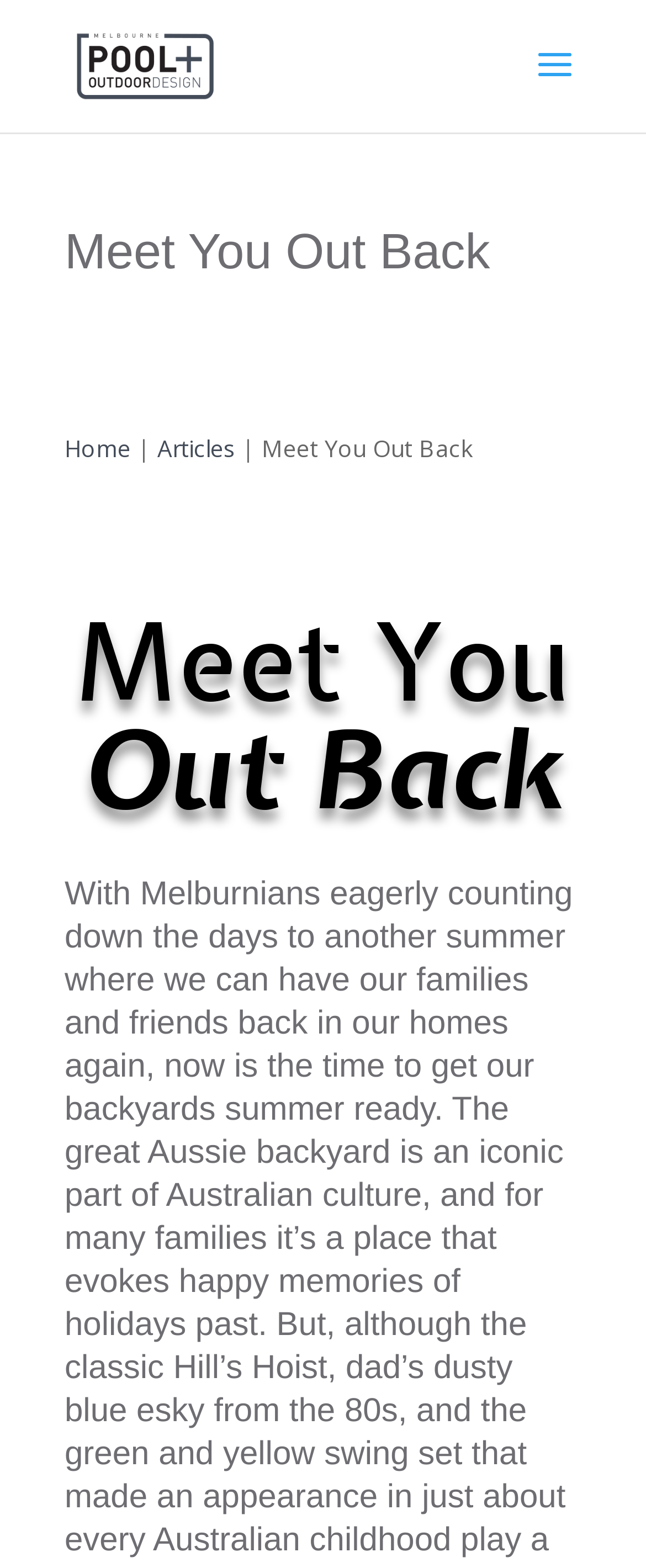How many navigation links are there?
Based on the visual details in the image, please answer the question thoroughly.

I counted the links 'Home', 'Articles', and the company name link, which are all navigation links, and found that there are three in total.